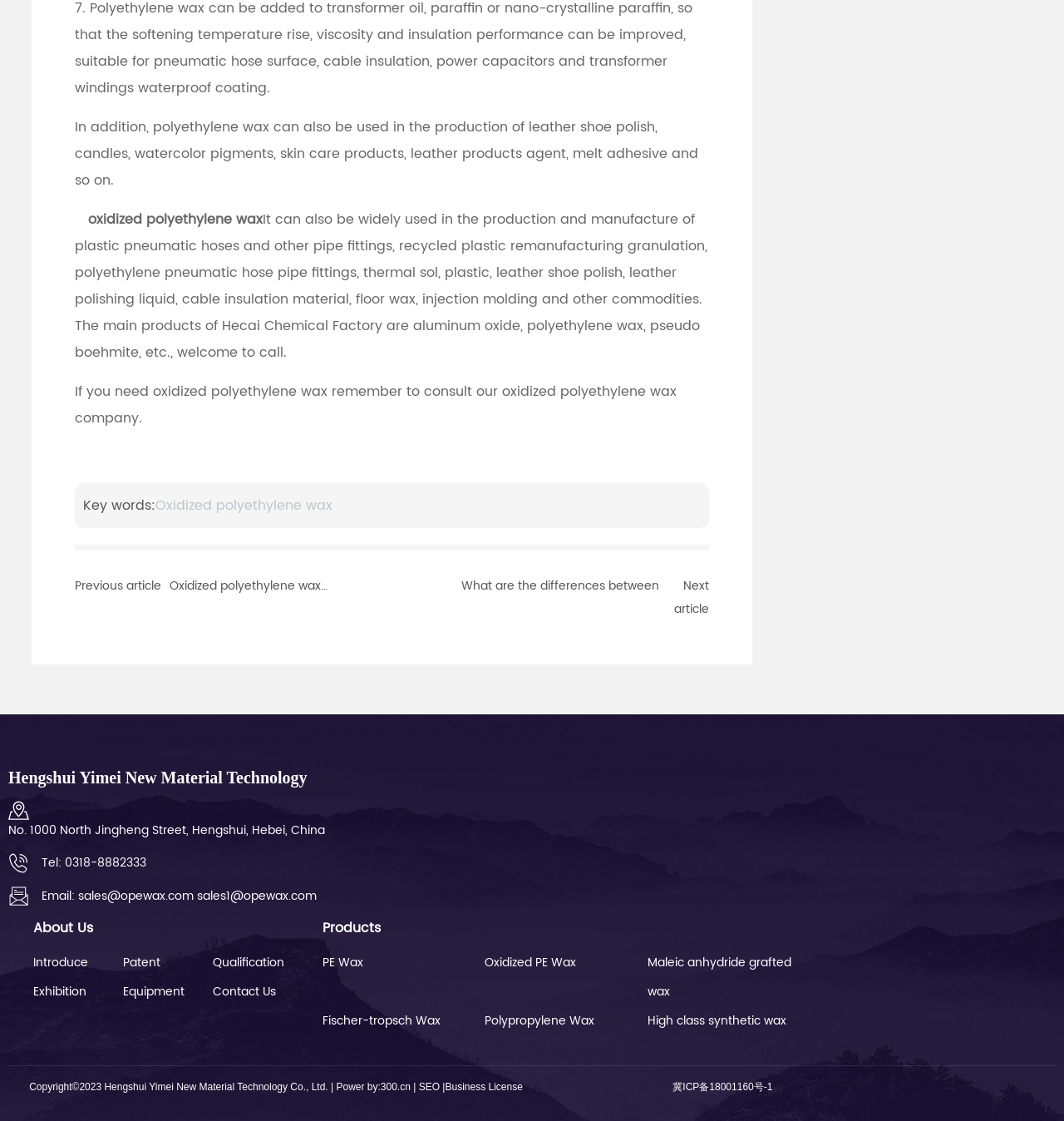Please answer the following question using a single word or phrase: 
What is the purpose of oxidized polyethylene wax?

Production of leather shoe polish, candles, etc.